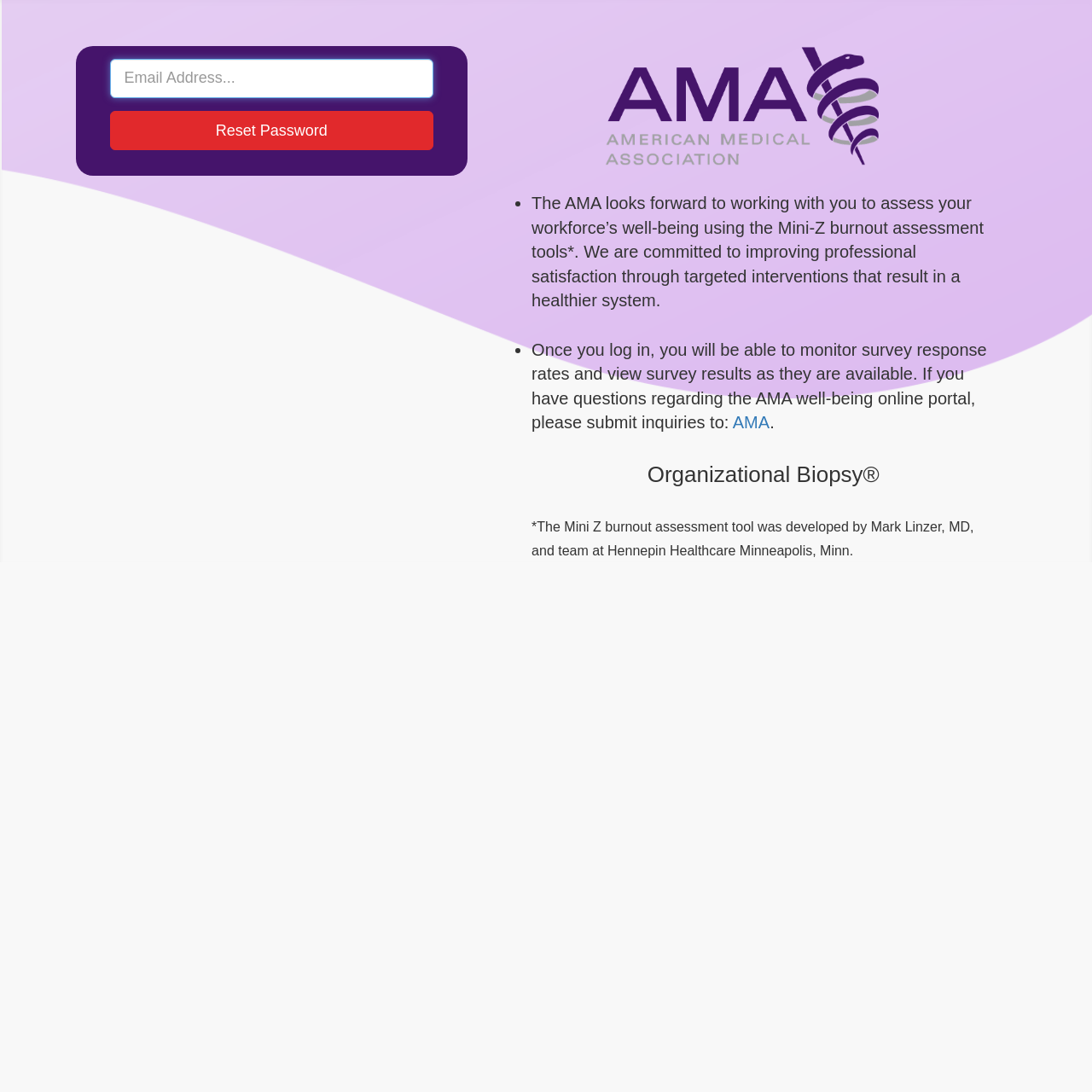What is the relationship between the AMA and the webpage?
Please answer the question with as much detail as possible using the screenshot.

The webpage contains links and references to the American Medical Association (AMA), and the text suggests that the AMA is providing the survey and related tools. The AMA is likely the organization that is providing the service or platform that the webpage is a part of.